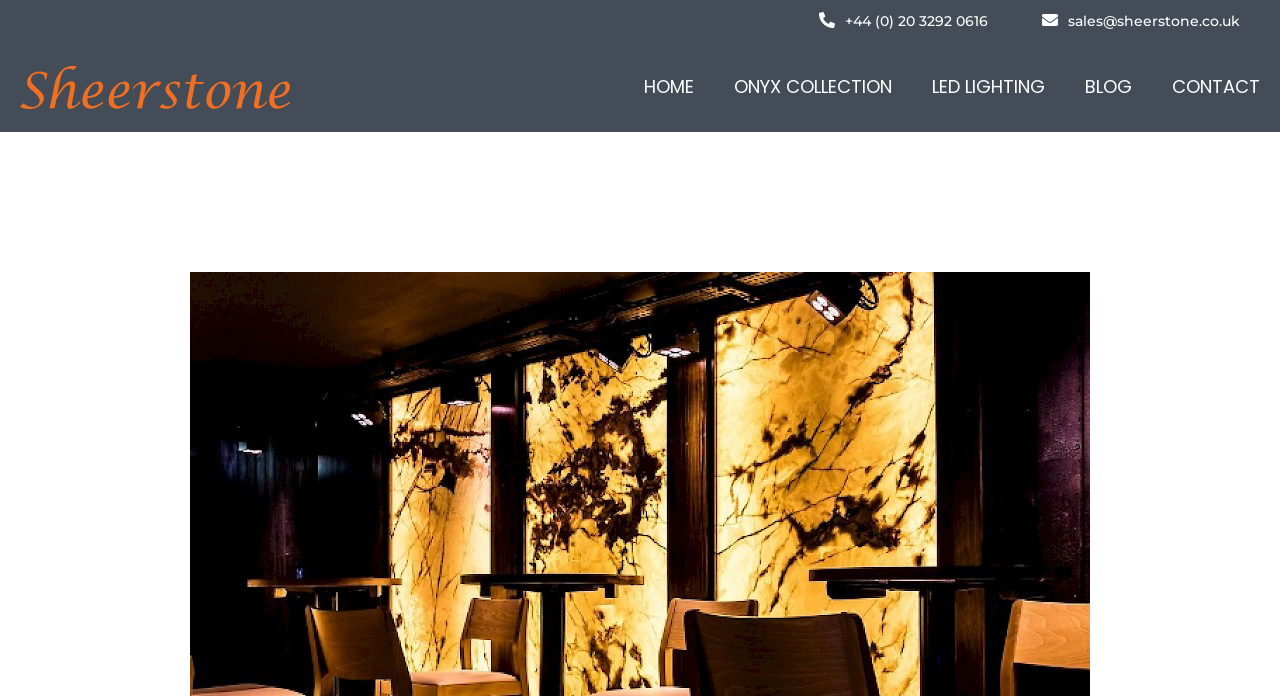Give a one-word or one-phrase response to the question:
How many main navigation links are there?

5